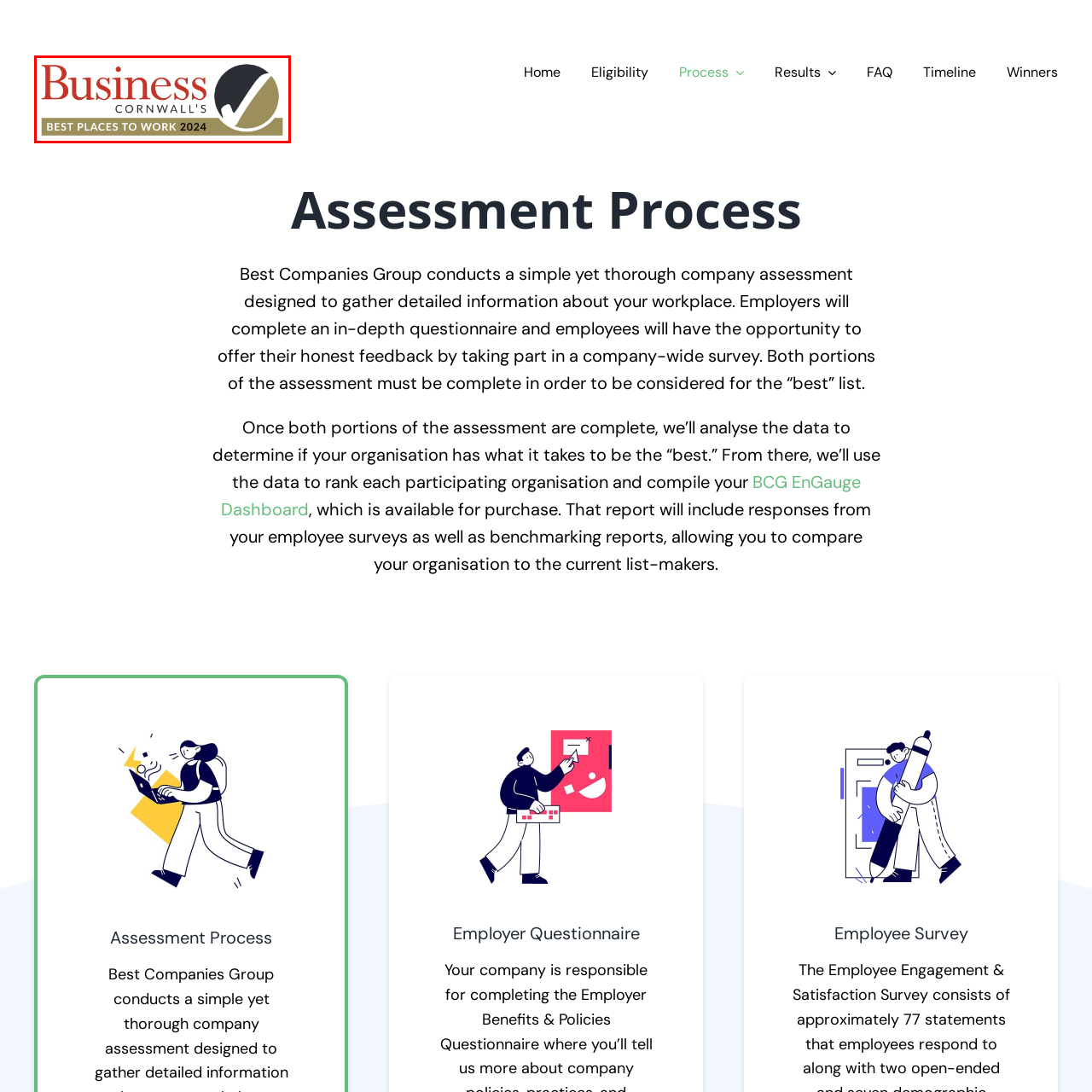What is the purpose of the logo?
Look at the area highlighted by the red bounding box and answer the question in detail, drawing from the specifics shown in the image.

This logo serves to promote awareness of a program that celebrates companies that create positive work environments and are recognized for their commitment to employee satisfaction.